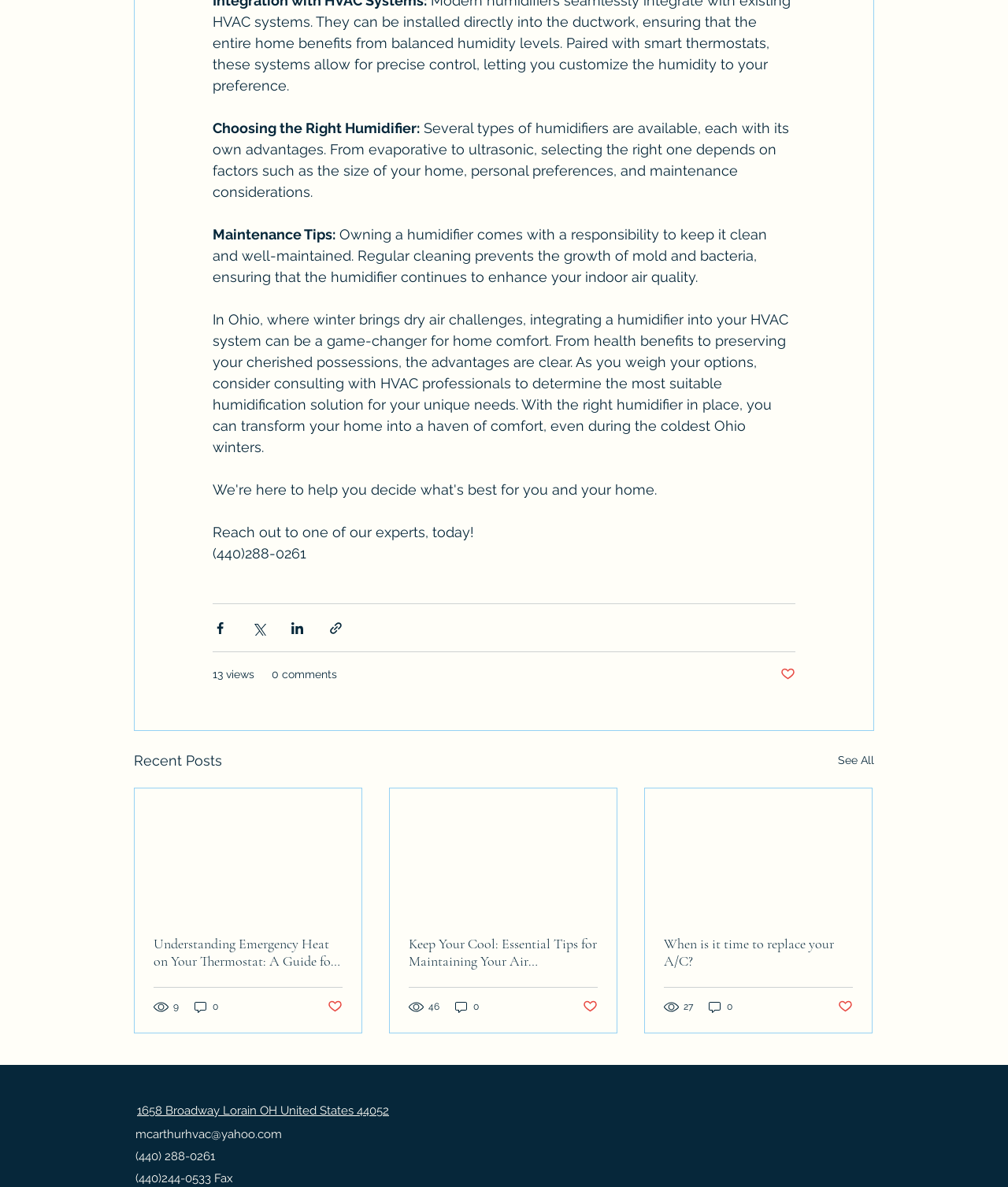How many comments are there for the post?
Using the visual information, respond with a single word or phrase.

0